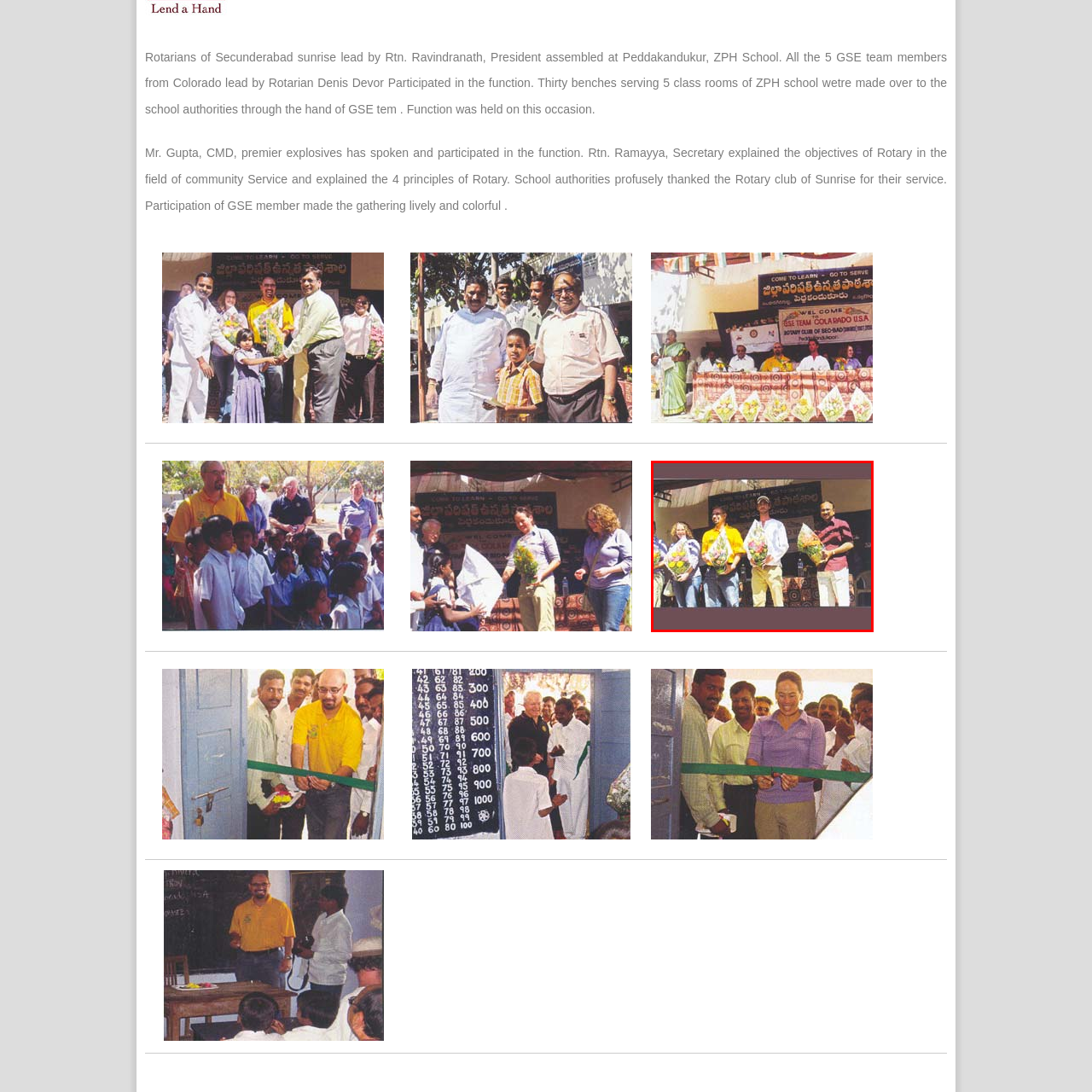Check the image highlighted in red, What are the individuals holding in the image?
 Please answer in a single word or phrase.

Large bouquets of flowers